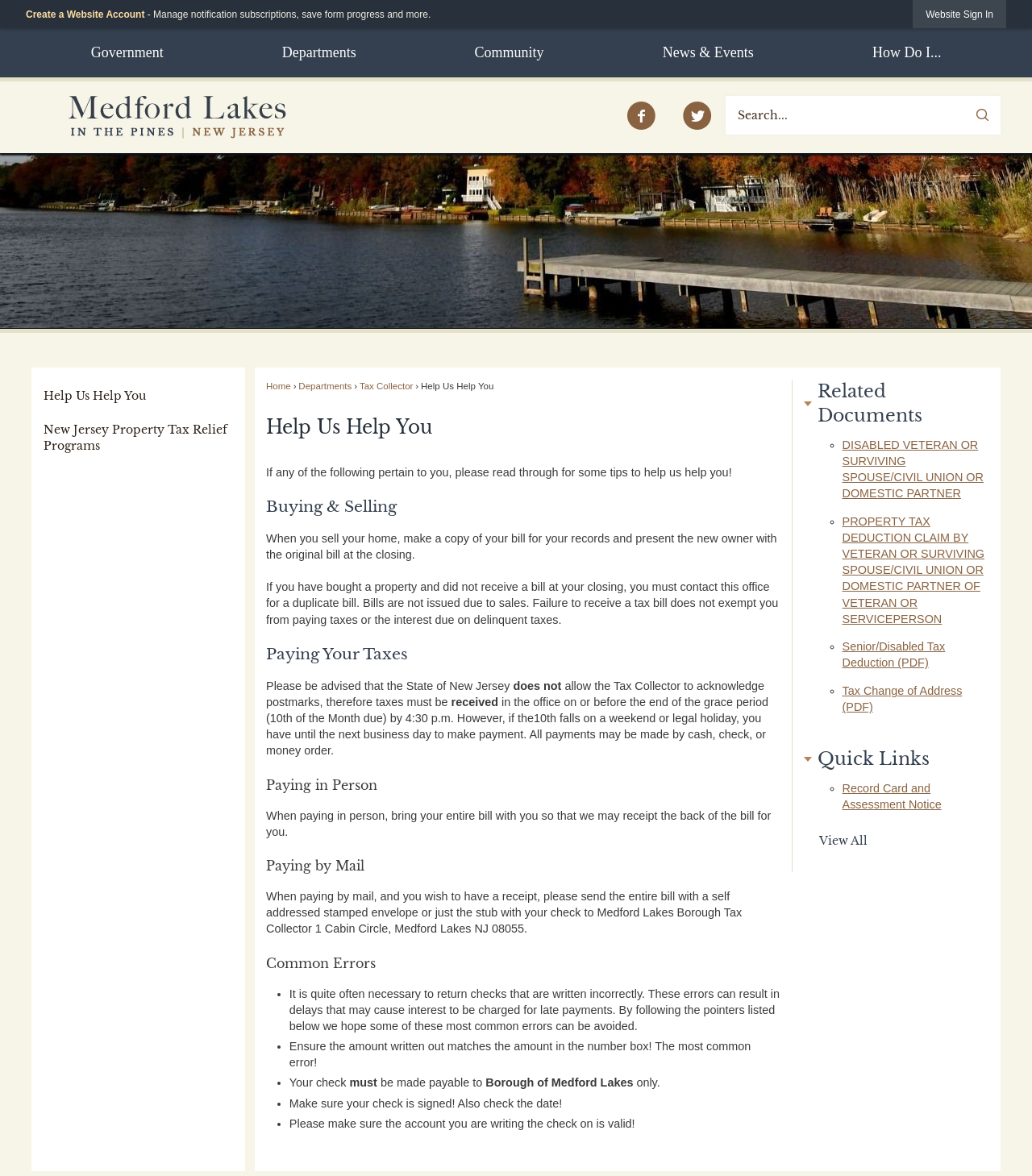Determine the bounding box coordinates of the region to click in order to accomplish the following instruction: "Sign in to the website". Provide the coordinates as four float numbers between 0 and 1, specifically [left, top, right, bottom].

[0.885, 0.0, 0.975, 0.024]